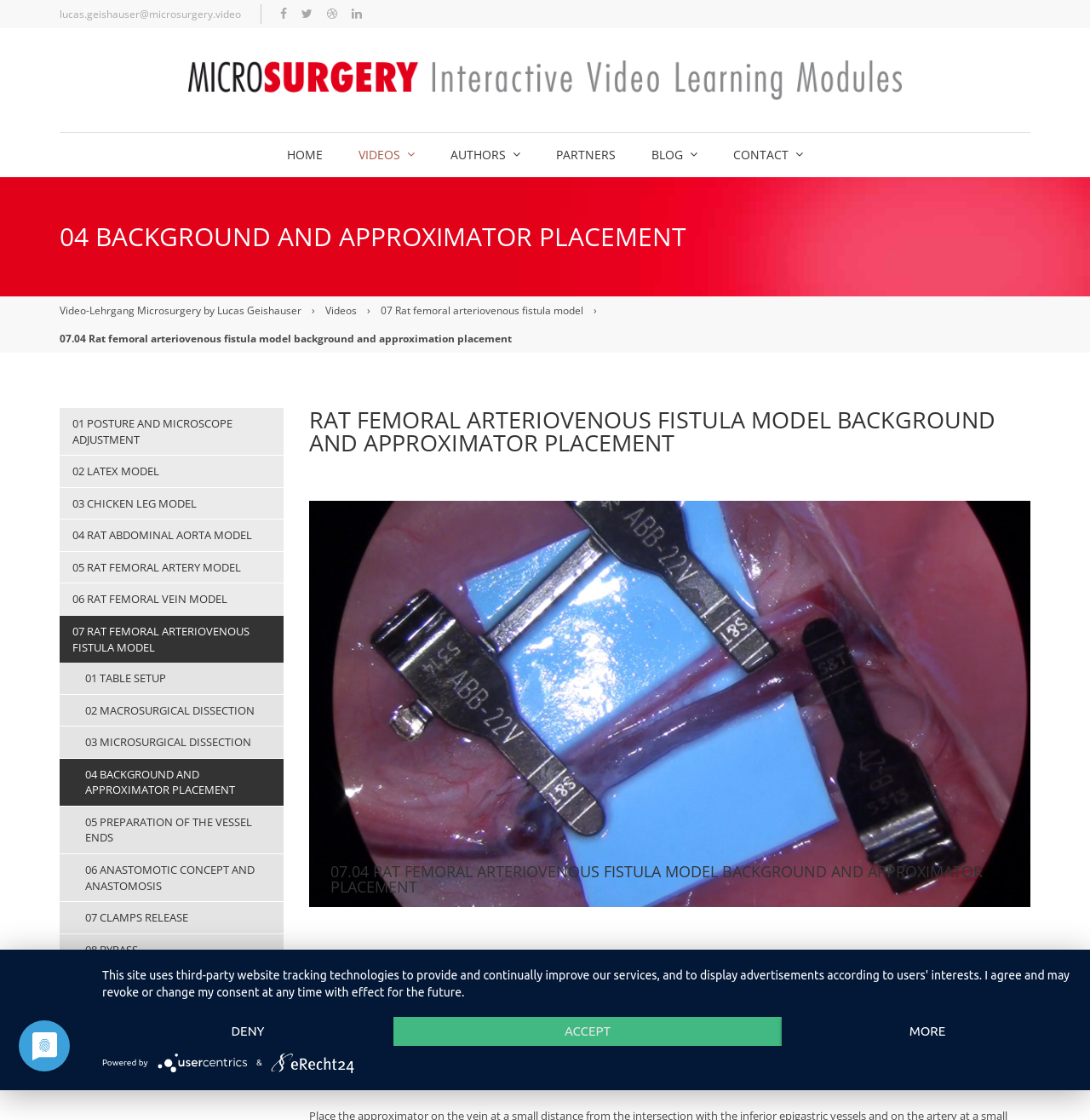Please identify the bounding box coordinates of the element that needs to be clicked to execute the following command: "Read about RAT FEMORAL ARTERIOVENOUS FISTULA MODEL BACKGROUND AND APPROXIMATOR PLACEMENT". Provide the bounding box using four float numbers between 0 and 1, formatted as [left, top, right, bottom].

[0.283, 0.364, 0.945, 0.405]